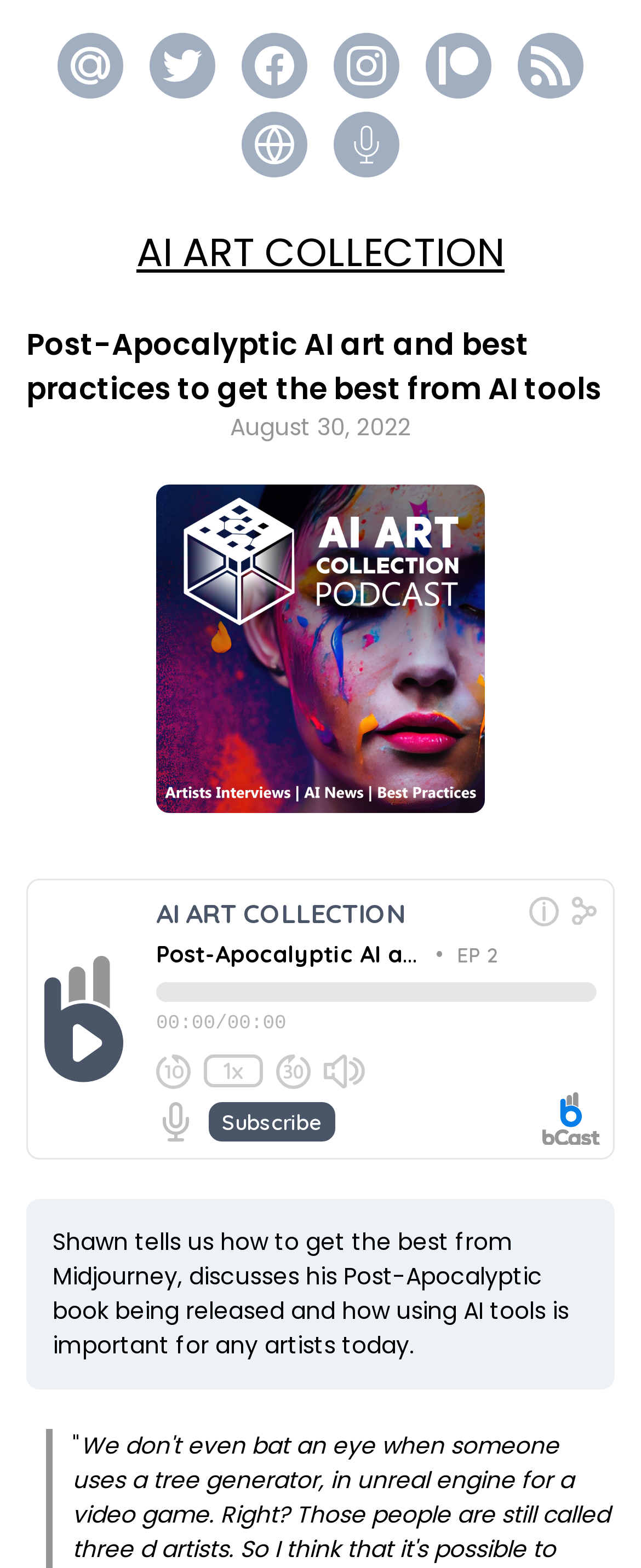Pinpoint the bounding box coordinates of the clickable area necessary to execute the following instruction: "Open Twitter page". The coordinates should be given as four float numbers between 0 and 1, namely [left, top, right, bottom].

[0.254, 0.029, 0.315, 0.054]